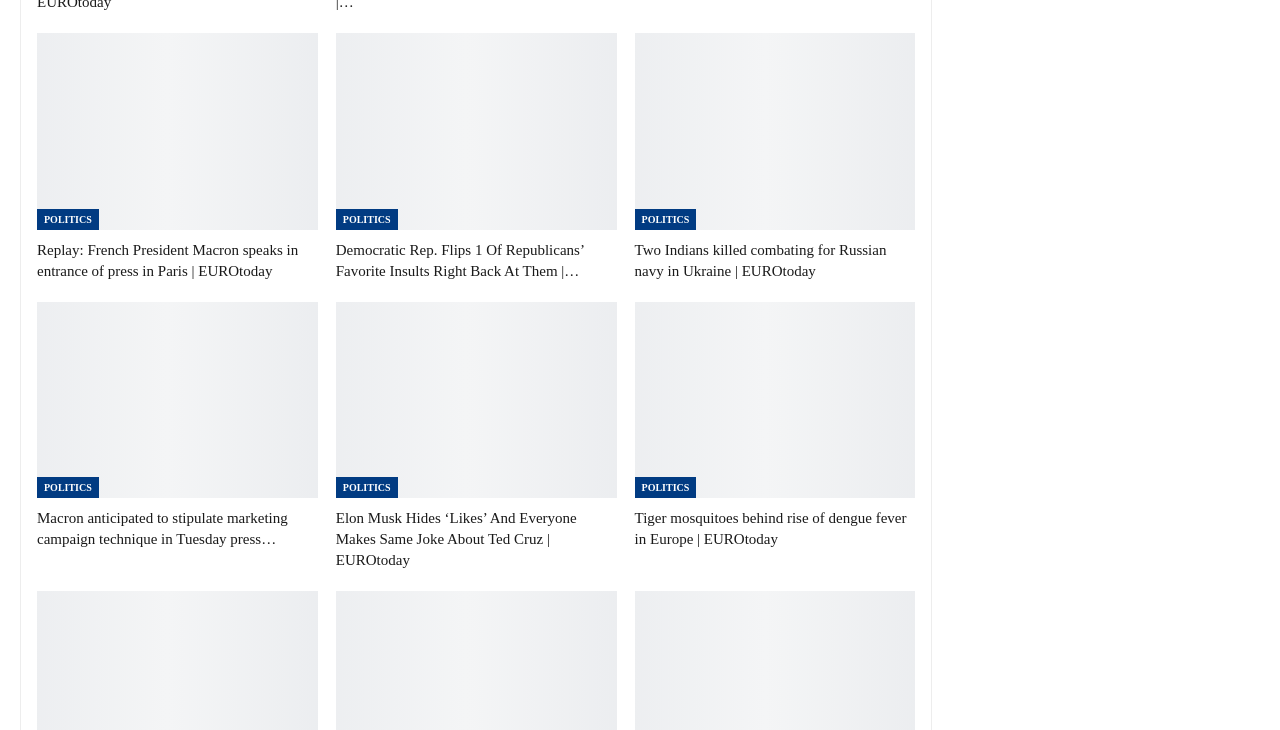Is the webpage about European news?
Answer briefly with a single word or phrase based on the image.

Yes